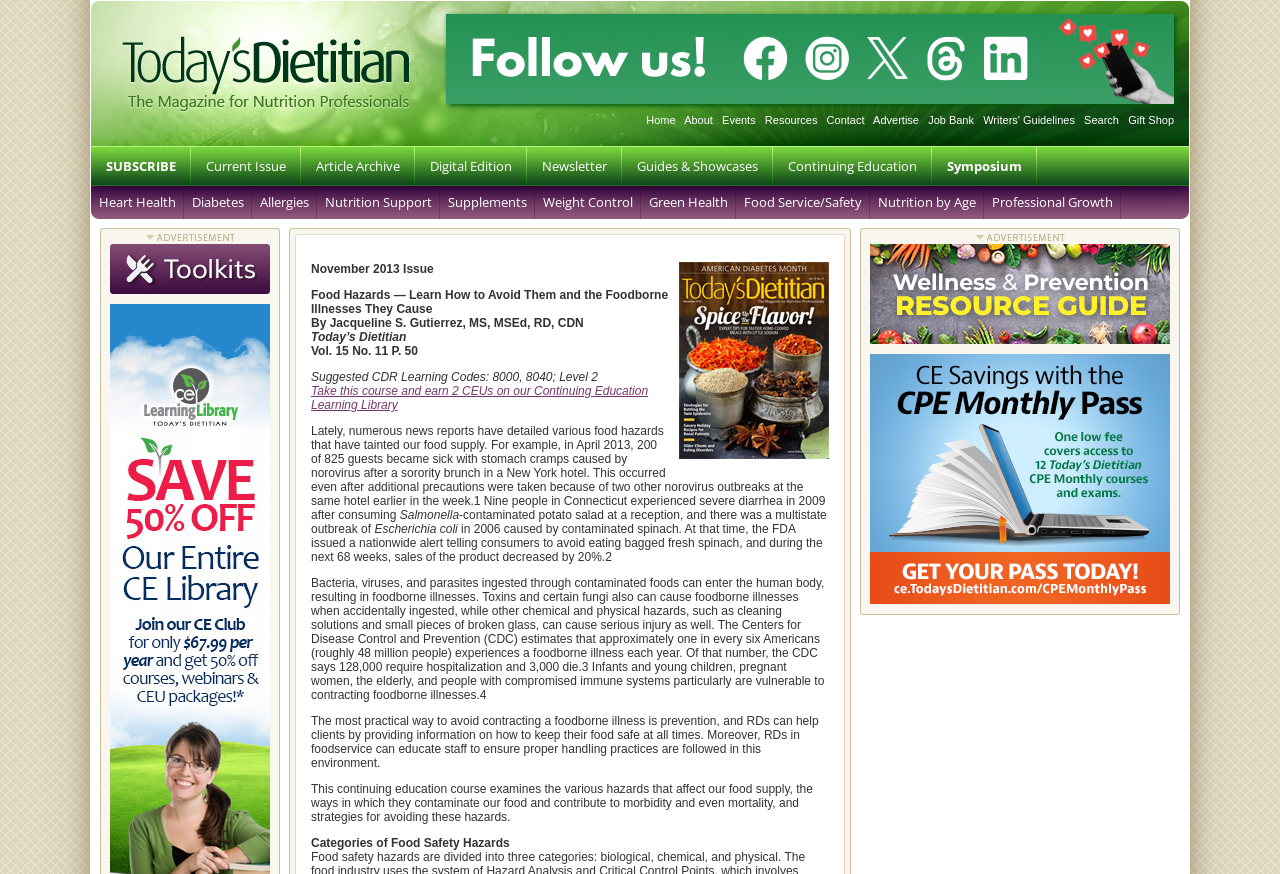Show the bounding box coordinates of the region that should be clicked to follow the instruction: "Subscribe to the newsletter."

[0.071, 0.167, 0.149, 0.213]